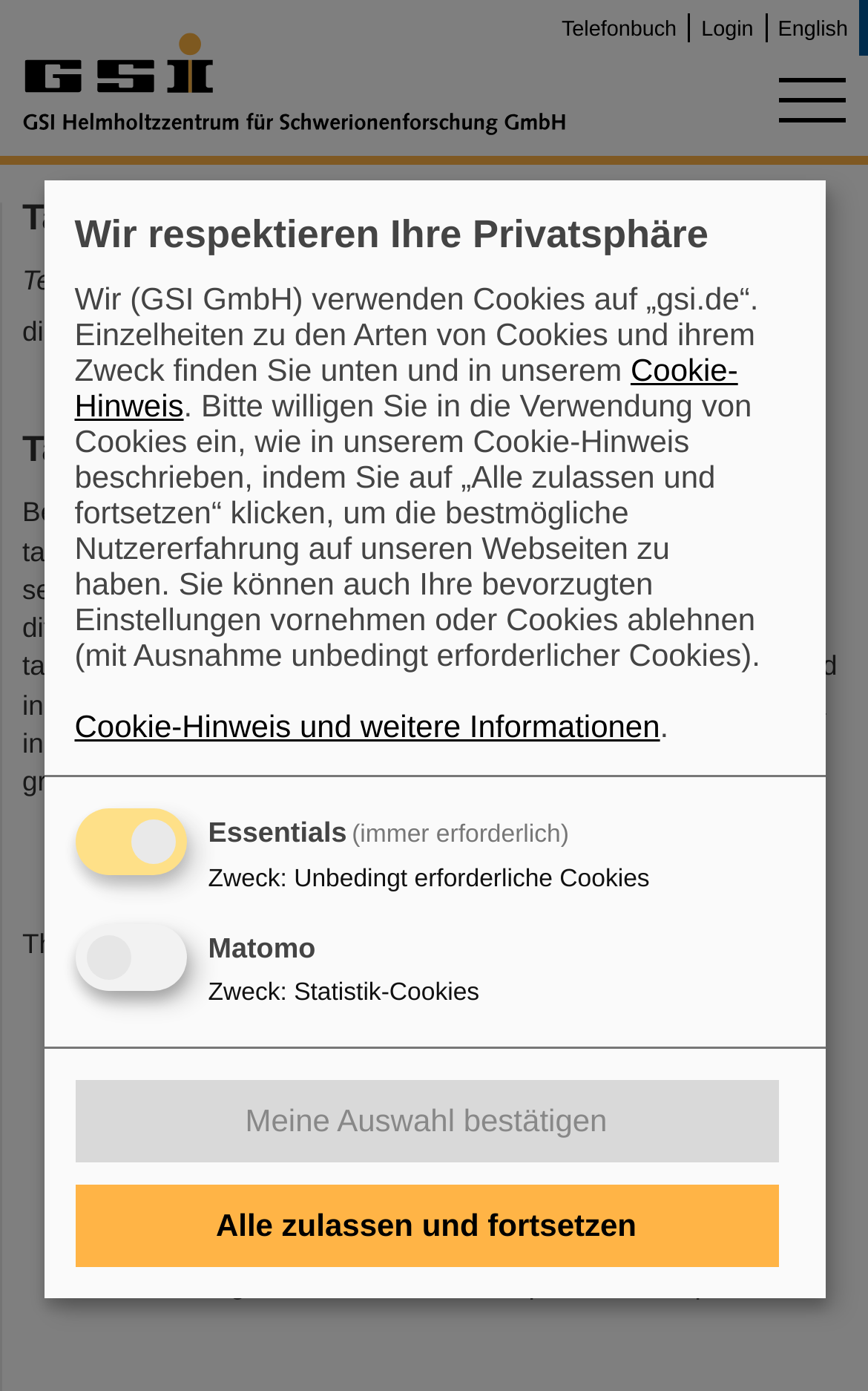Pinpoint the bounding box coordinates of the element that must be clicked to accomplish the following instruction: "Click the 'Login' link". The coordinates should be in the format of four float numbers between 0 and 1, i.e., [left, top, right, bottom].

[0.795, 0.014, 0.881, 0.03]